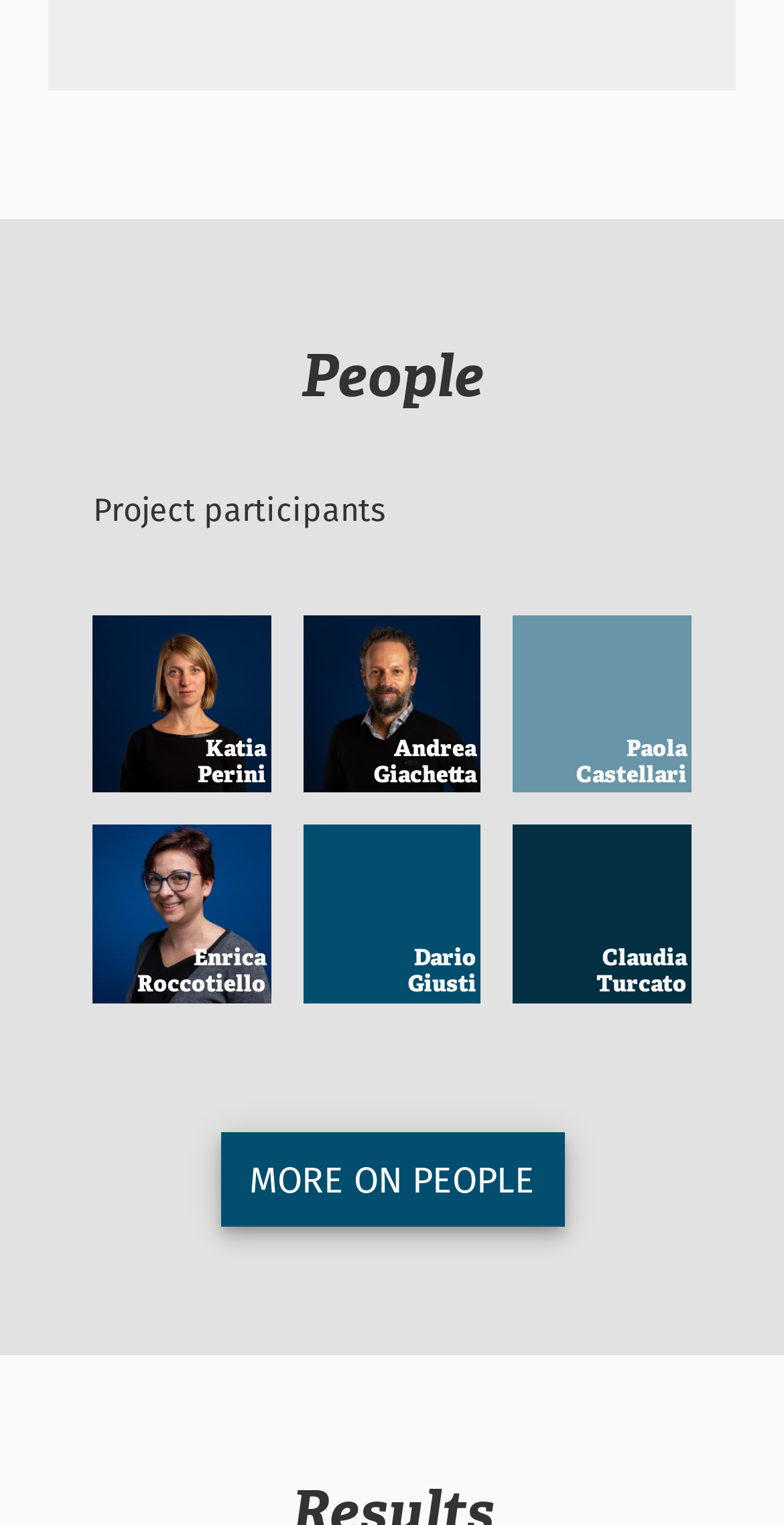Determine the bounding box coordinates for the HTML element mentioned in the following description: "More on people". The coordinates should be a list of four floats ranging from 0 to 1, represented as [left, top, right, bottom].

[0.281, 0.742, 0.719, 0.804]